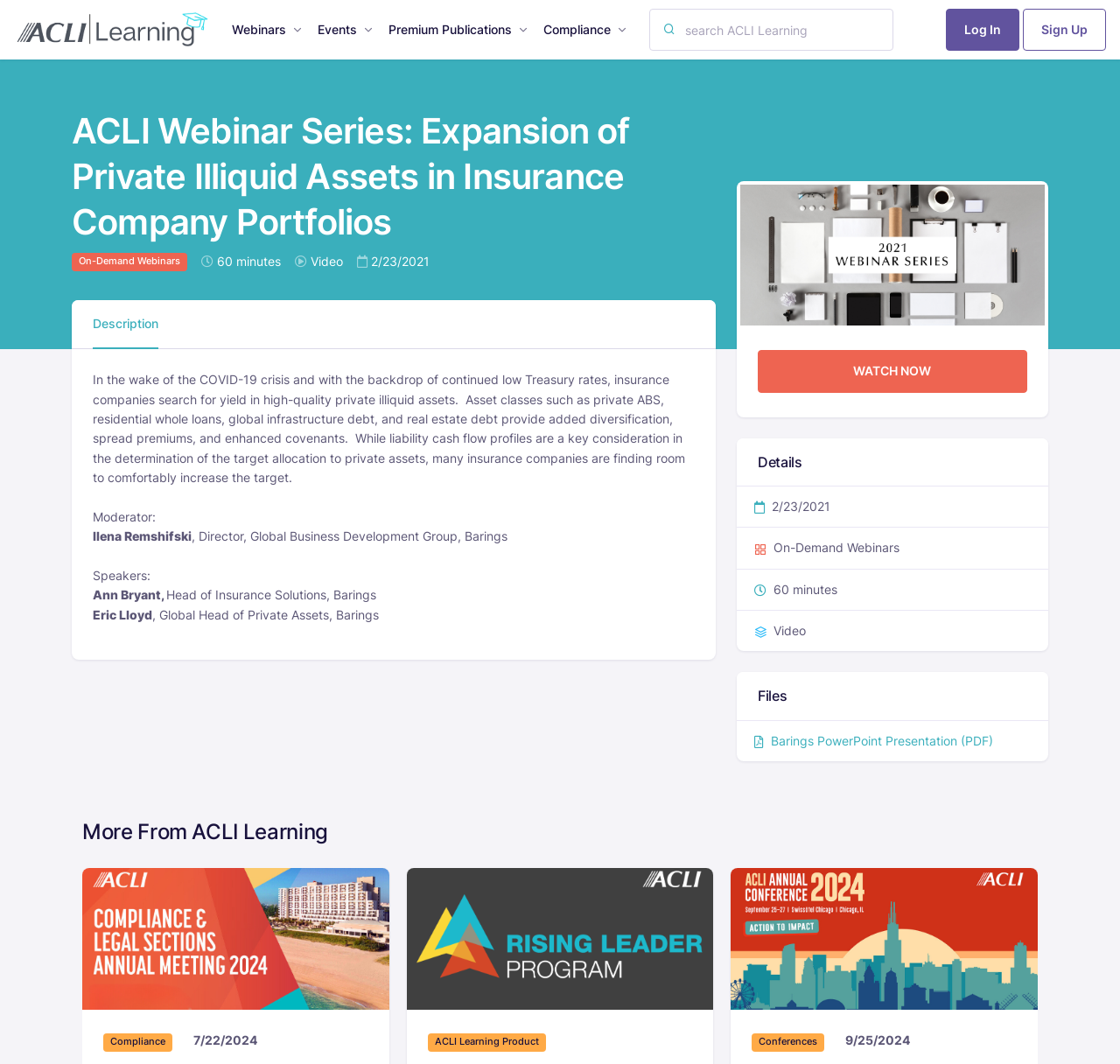Generate a thorough description of the webpage.

The webpage is the homepage of ACLI Learning, featuring a prominent heading "ACLI Webinar Series: Expansion of Private Illiquid Assets in Insurance Company Portfolios" near the top. Below this heading, there are several sections of information about the webinar, including a description, details, and files.

On the top-left corner, there is a logo of ACLI Learning, which is an image linked to the ACLI Learning website. Next to the logo, there are several navigation links, including "Webinars", "Events", "Premium Publications", and "Compliance", each with a dropdown menu.

On the top-right corner, there is a search bar with a placeholder text "search ACLI Learning". Next to the search bar, there are links to "Log In" and "Sign Up".

The main content of the webpage is divided into several sections. The first section describes the webinar, including the title, duration, and date. There is also a tab list with a single tab "Description" that contains a detailed description of the webinar.

Below the description, there is a section with details about the webinar, including the date, duration, and type. There is also an image and a "WATCH NOW" link.

Further down, there are sections for "Files" and "More From ACLI Learning". The "Files" section contains a link to a PowerPoint presentation, and the "More From ACLI Learning" section contains several links to other webinars or events, each with a title, date, and type.

Throughout the webpage, there are several static text elements that provide additional information about the webinar and its speakers.